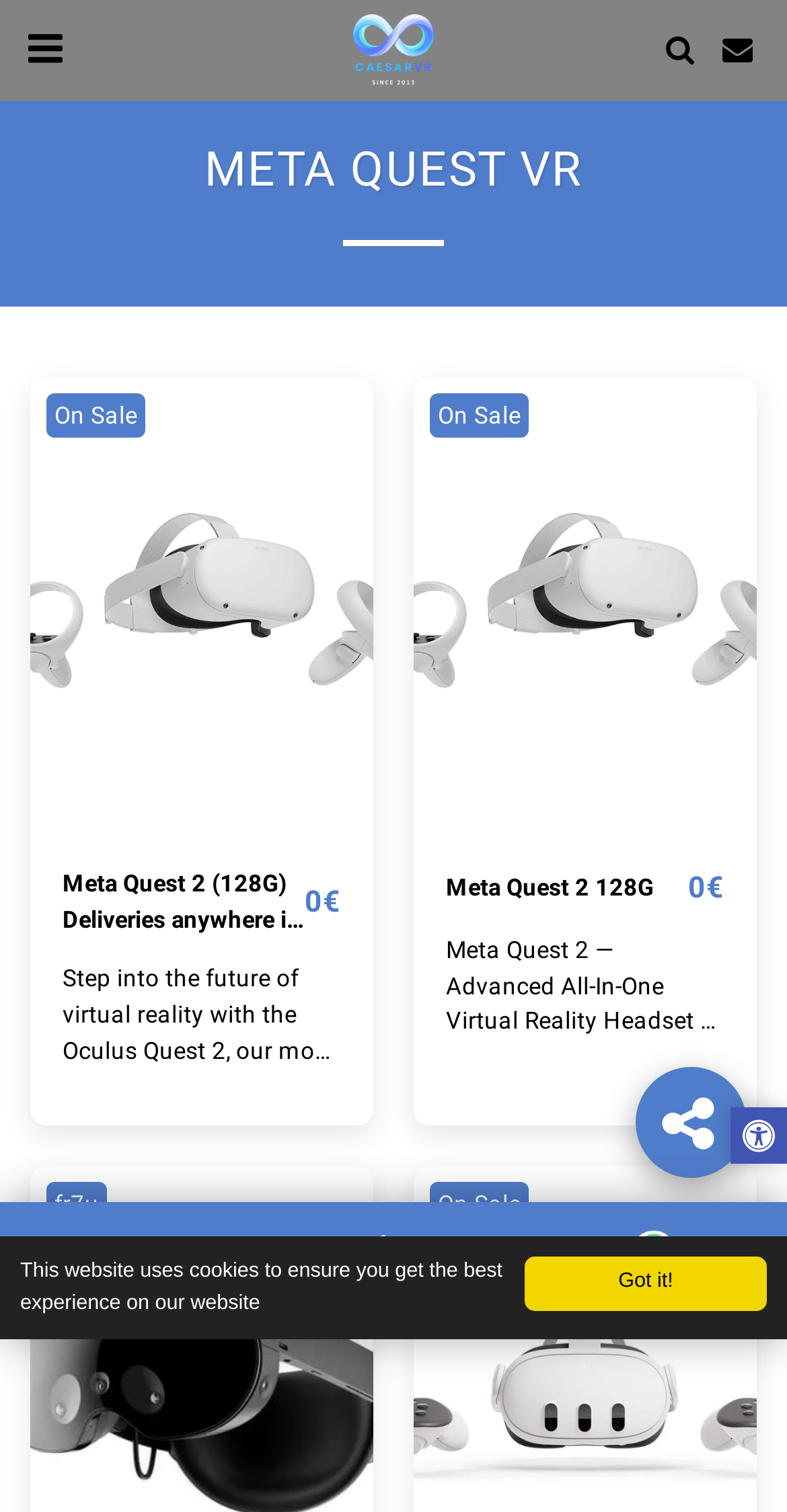Please answer the following question using a single word or phrase: How many contact methods are listed?

3